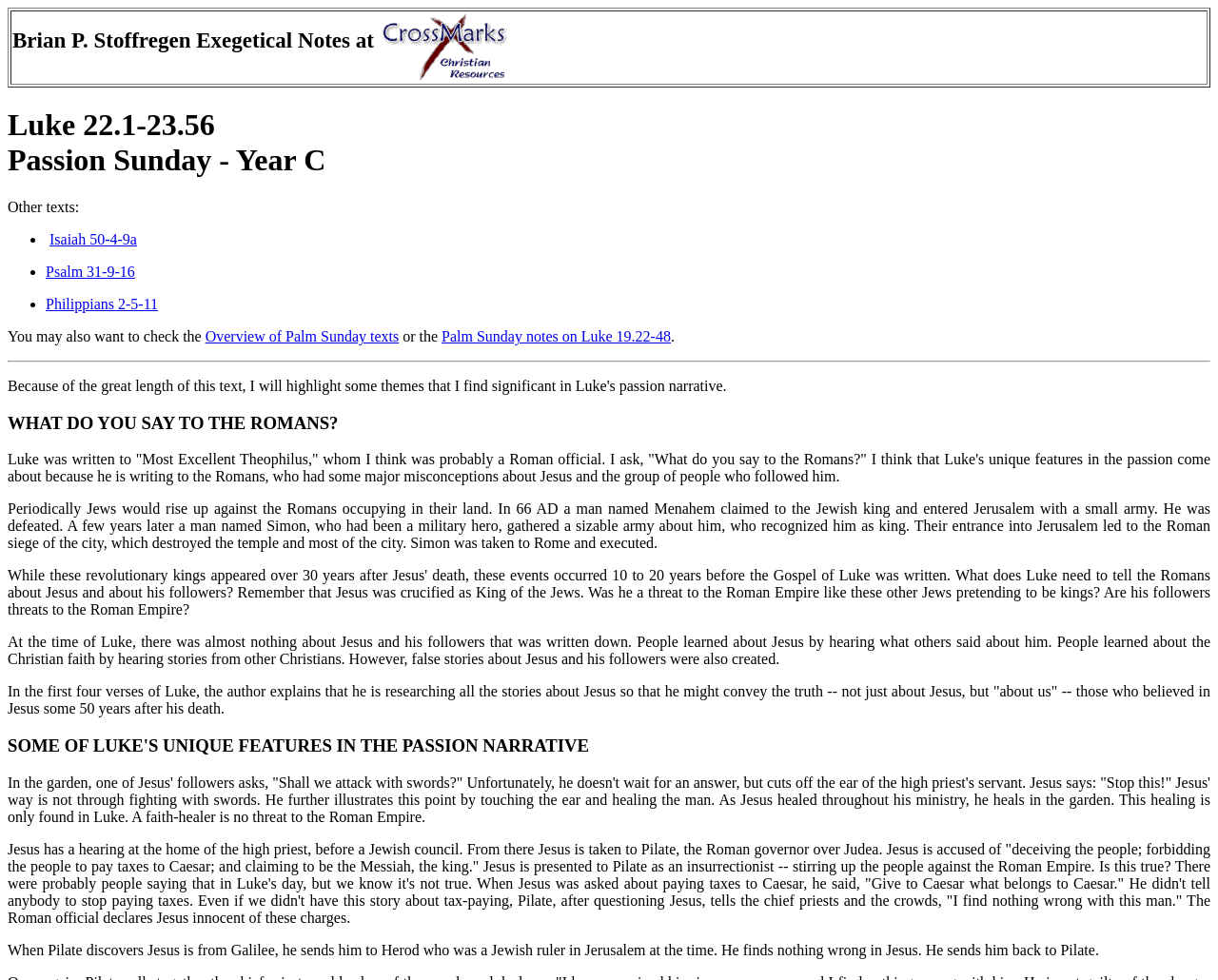Please locate and generate the primary heading on this webpage.

Luke 22.1-23.56
Passion Sunday - Year C